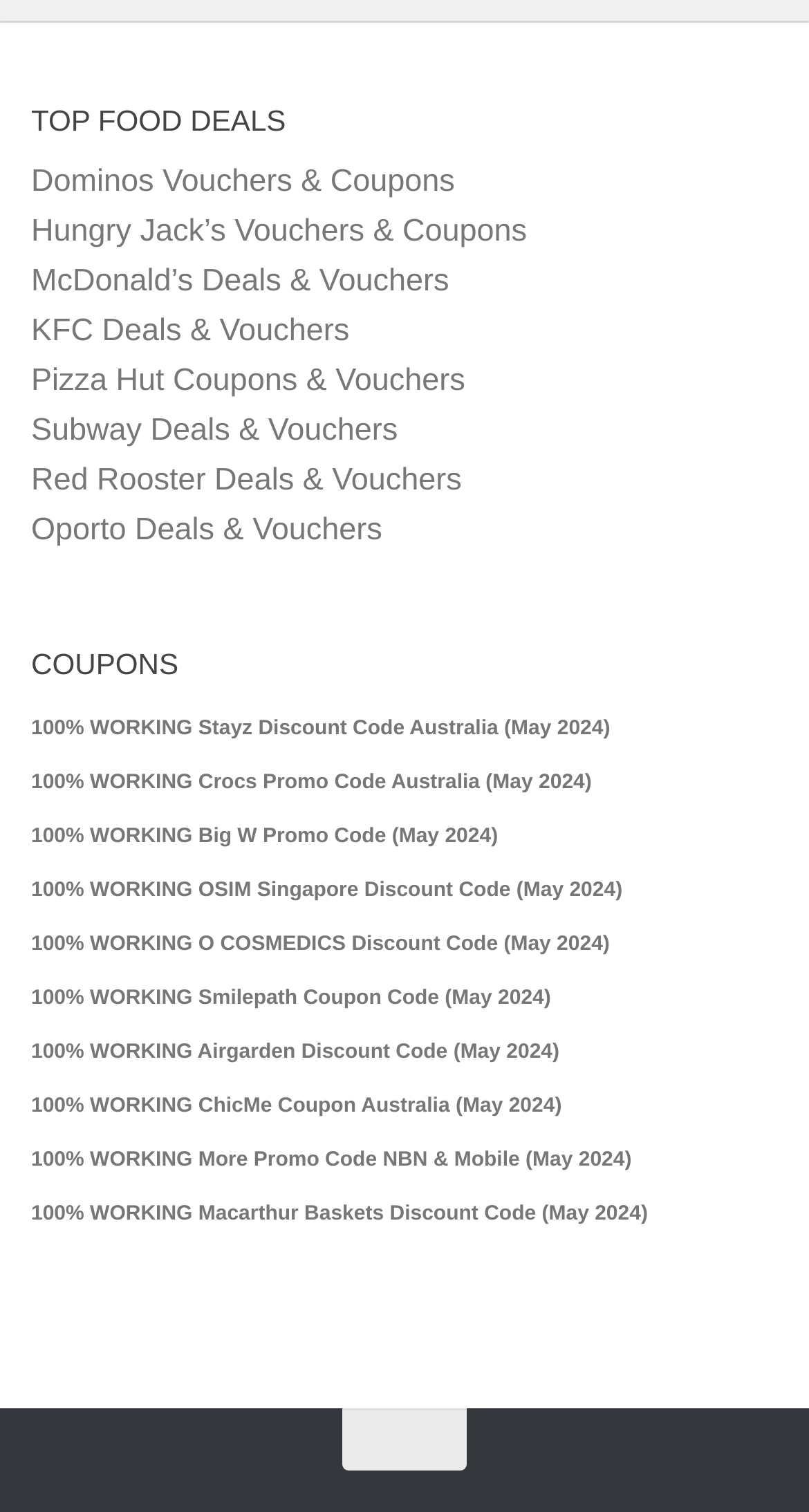Locate the bounding box for the described UI element: "Pizza Hut Coupons & Vouchers". Ensure the coordinates are four float numbers between 0 and 1, formatted as [left, top, right, bottom].

[0.038, 0.24, 0.575, 0.263]